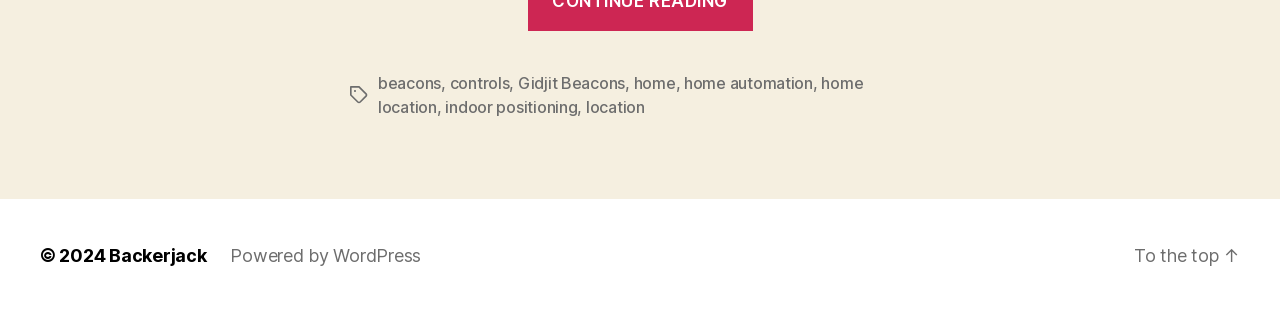Determine the bounding box coordinates for the area you should click to complete the following instruction: "go to home automation".

[0.534, 0.233, 0.635, 0.298]